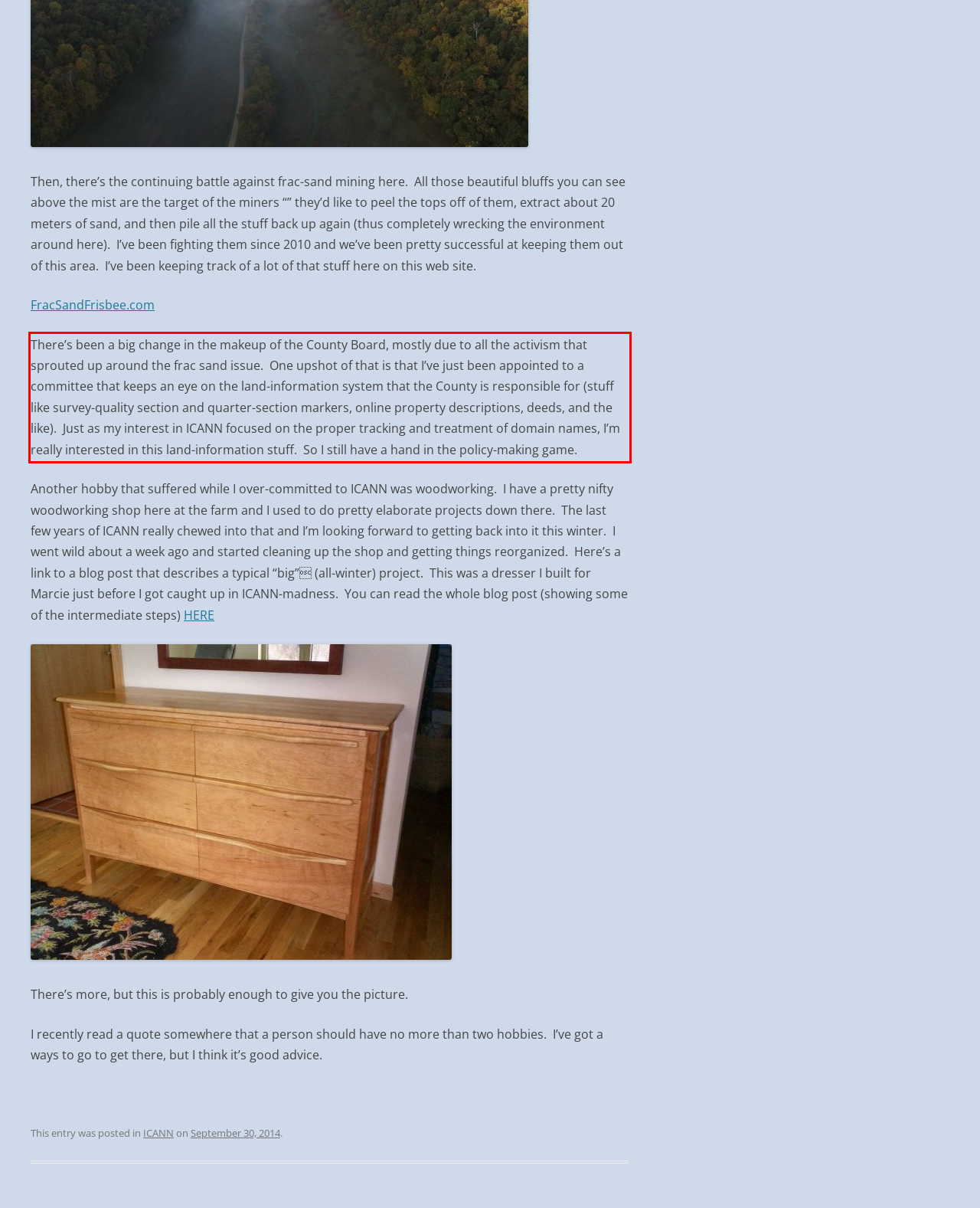View the screenshot of the webpage and identify the UI element surrounded by a red bounding box. Extract the text contained within this red bounding box.

There’s been a big change in the makeup of the County Board, mostly due to all the activism that sprouted up around the frac sand issue. One upshot of that is that I’ve just been appointed to a committee that keeps an eye on the land-information system that the County is responsible for (stuff like survey-quality section and quarter-section markers, online property descriptions, deeds, and the like). Just as my interest in ICANN focused on the proper tracking and treatment of domain names, I’m really interested in this land-information stuff. So I still have a hand in the policy-making game.